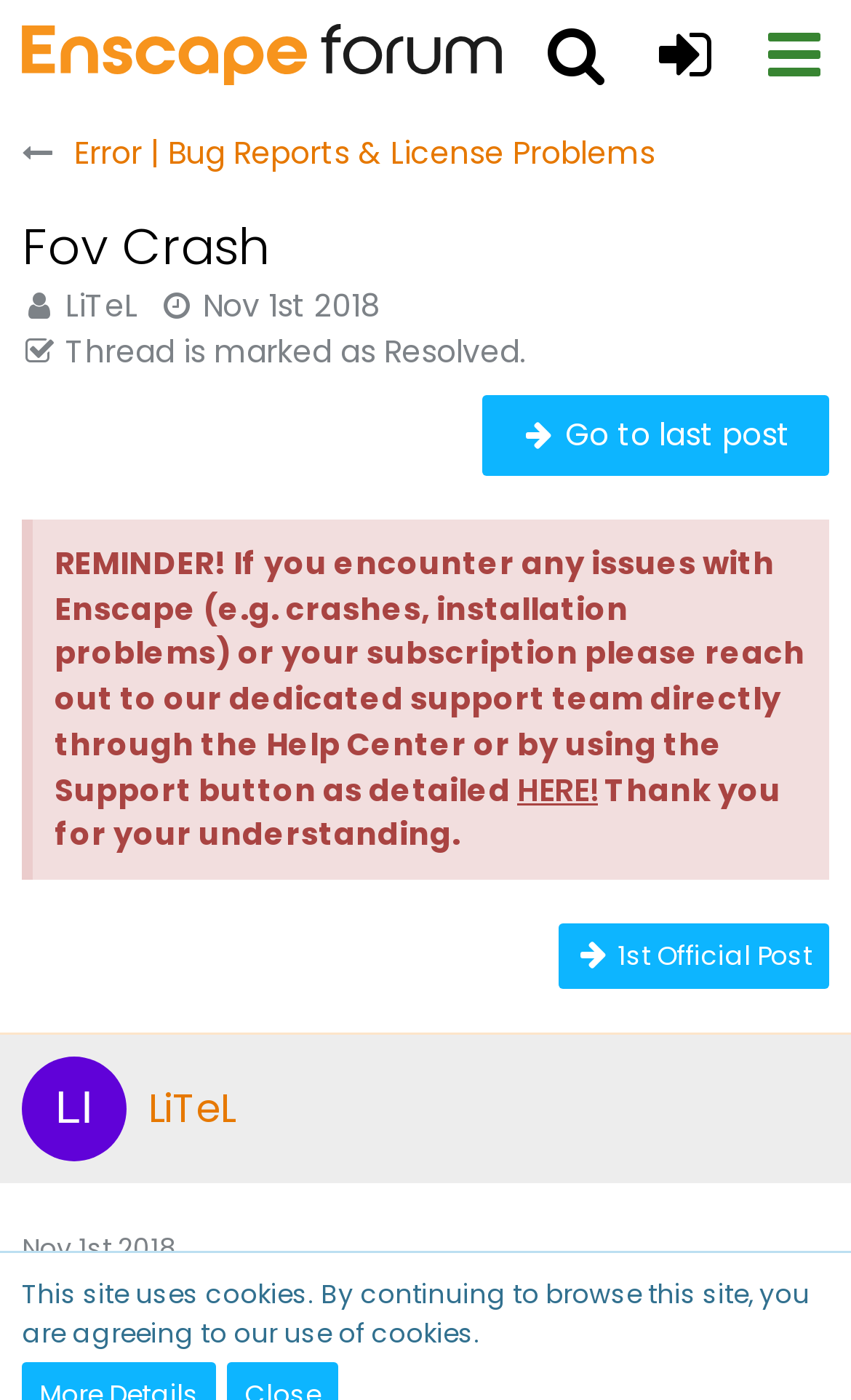Offer an extensive depiction of the webpage and its key elements.

This webpage appears to be a forum thread discussion page. At the top right corner, there are three links: "Login or register", an empty link, and a "Search" button. Below these links, there is a navigation breadcrumb section that displays the thread's category, "Error | Bug Reports & License Problems". 

The main content of the page is divided into sections. The first section has a heading "Fov Crash" and displays the thread's author, "LiTeL", and the date "Nov 1st 2018". There is also a status indicator showing that the thread is marked as resolved. 

Below this section, there is a reminder message that spans almost the entire width of the page, informing users to reach out to the support team for any issues with Enscape. This message contains a link to the Help Center.

Further down, there is a link to the first official post in the thread, accompanied by the author's name and the date. 

At the very bottom of the page, there is a notice about the site's use of cookies.